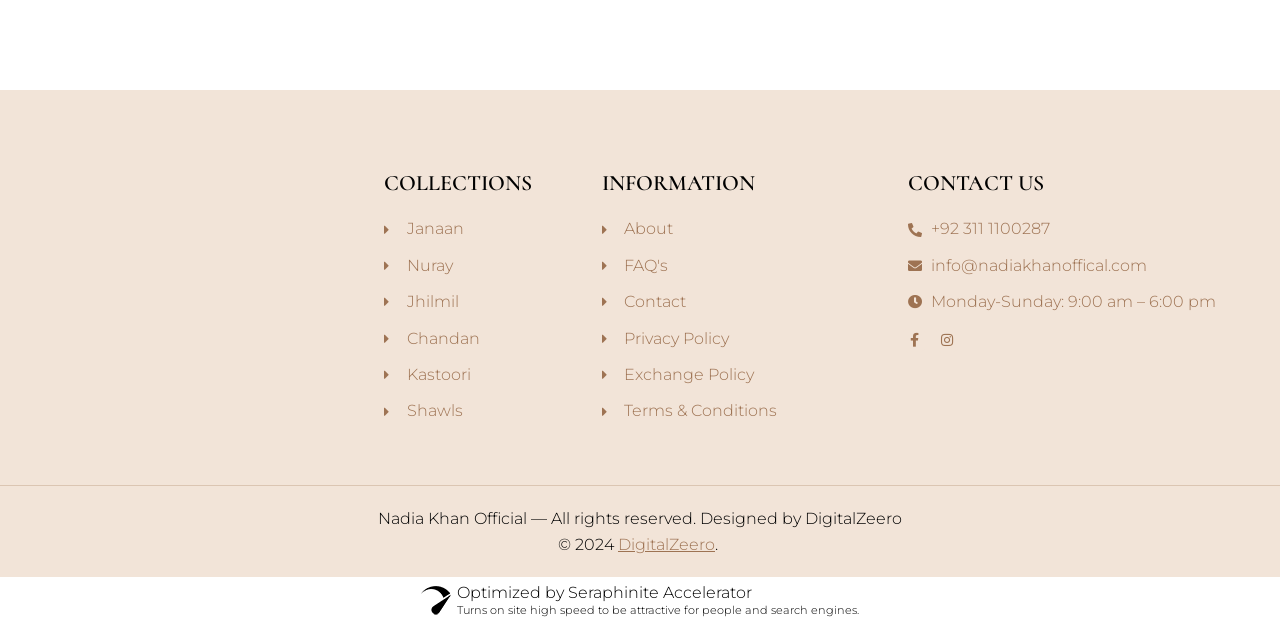Please provide a comprehensive response to the question below by analyzing the image: 
What is the first collection listed?

The first collection listed is Janaan, which is a link element located at the top-left section of the webpage, with a bounding box coordinate of [0.3, 0.346, 0.375, 0.389].